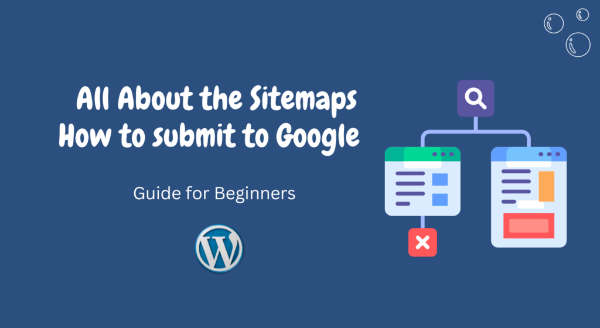What platform is the content relevant to?
Using the information presented in the image, please offer a detailed response to the question.

The WordPress logo is displayed at the bottom of the image, reinforcing the platform's relevance to the content, which is specifically designed for beginners navigating the intricacies of website management within the WordPress platform.